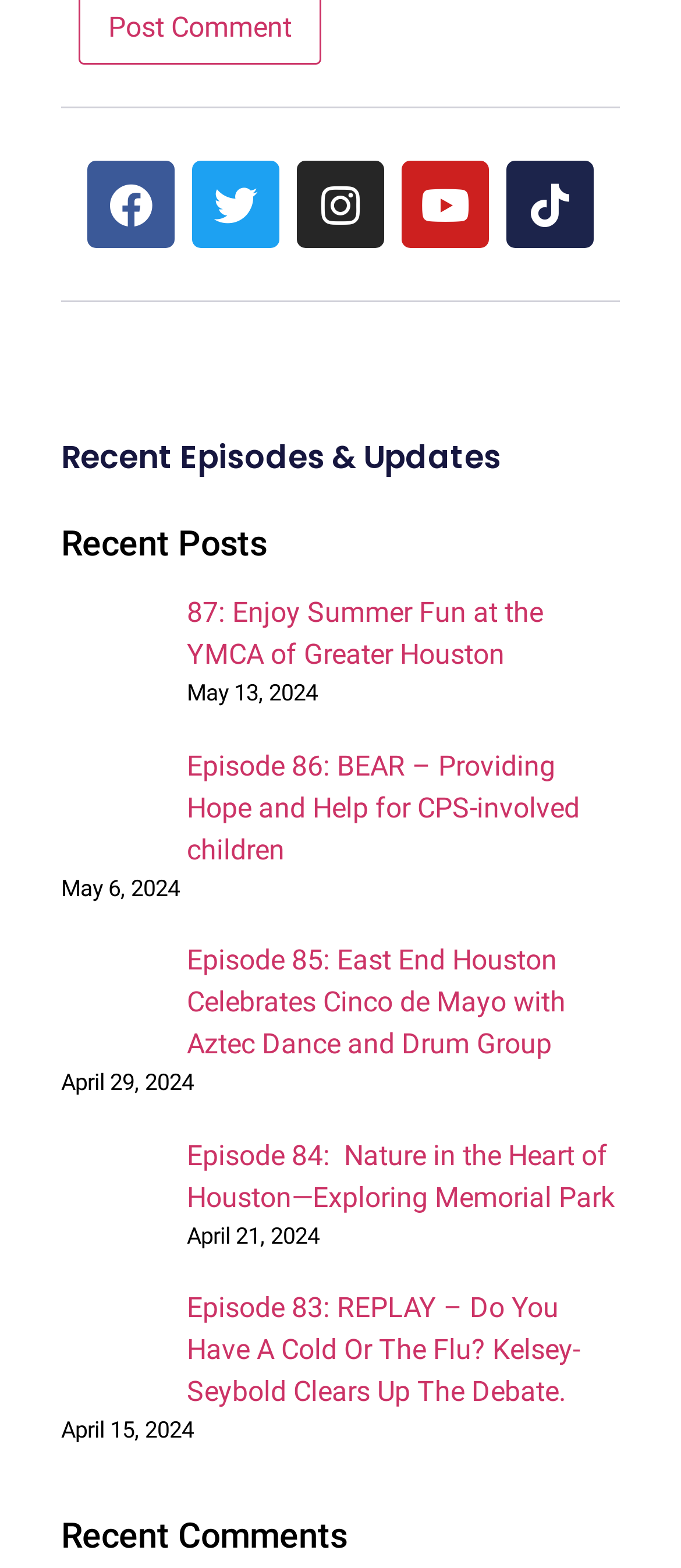Using the information in the image, could you please answer the following question in detail:
What is the title of the first episode?

I looked at the first episode link under the 'Recent Episodes & Updates' heading and found the title.